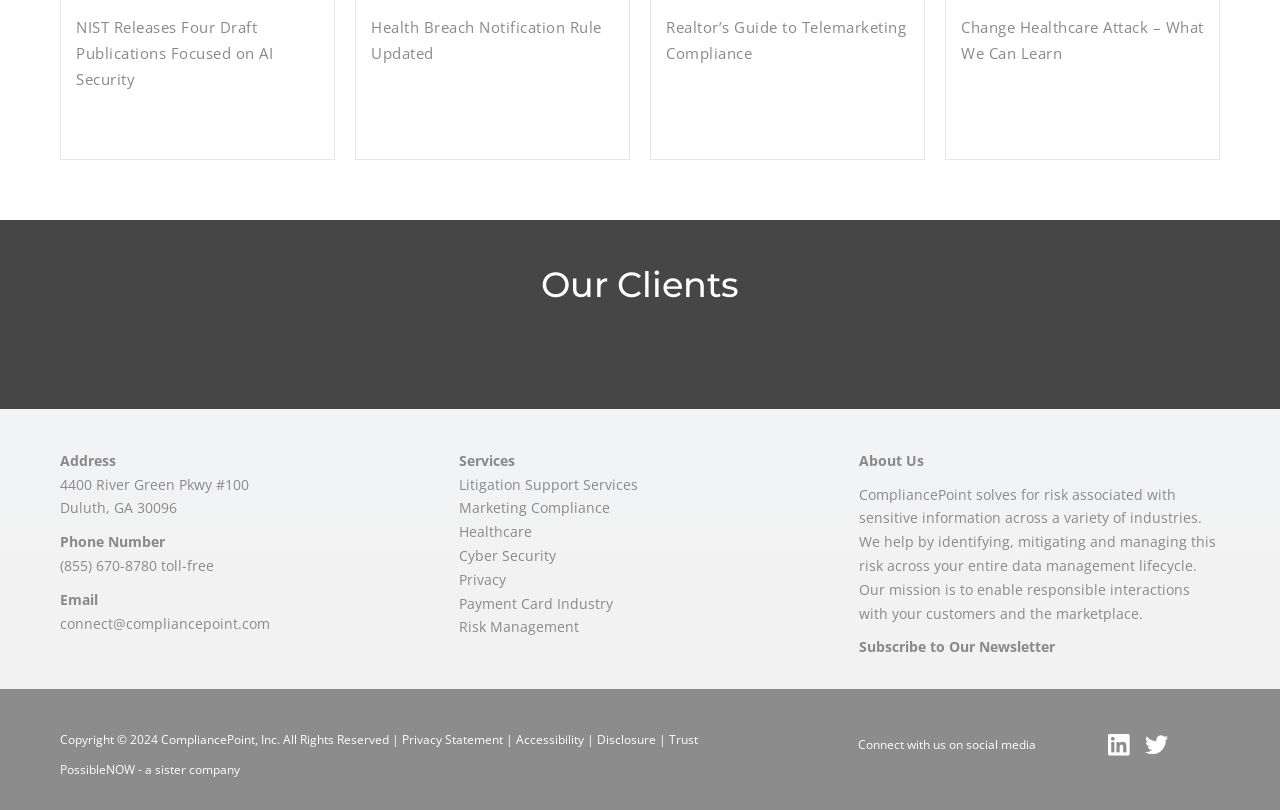Answer the following query concisely with a single word or phrase:
What is the company's mission?

Enable responsible interactions with customers and the marketplace